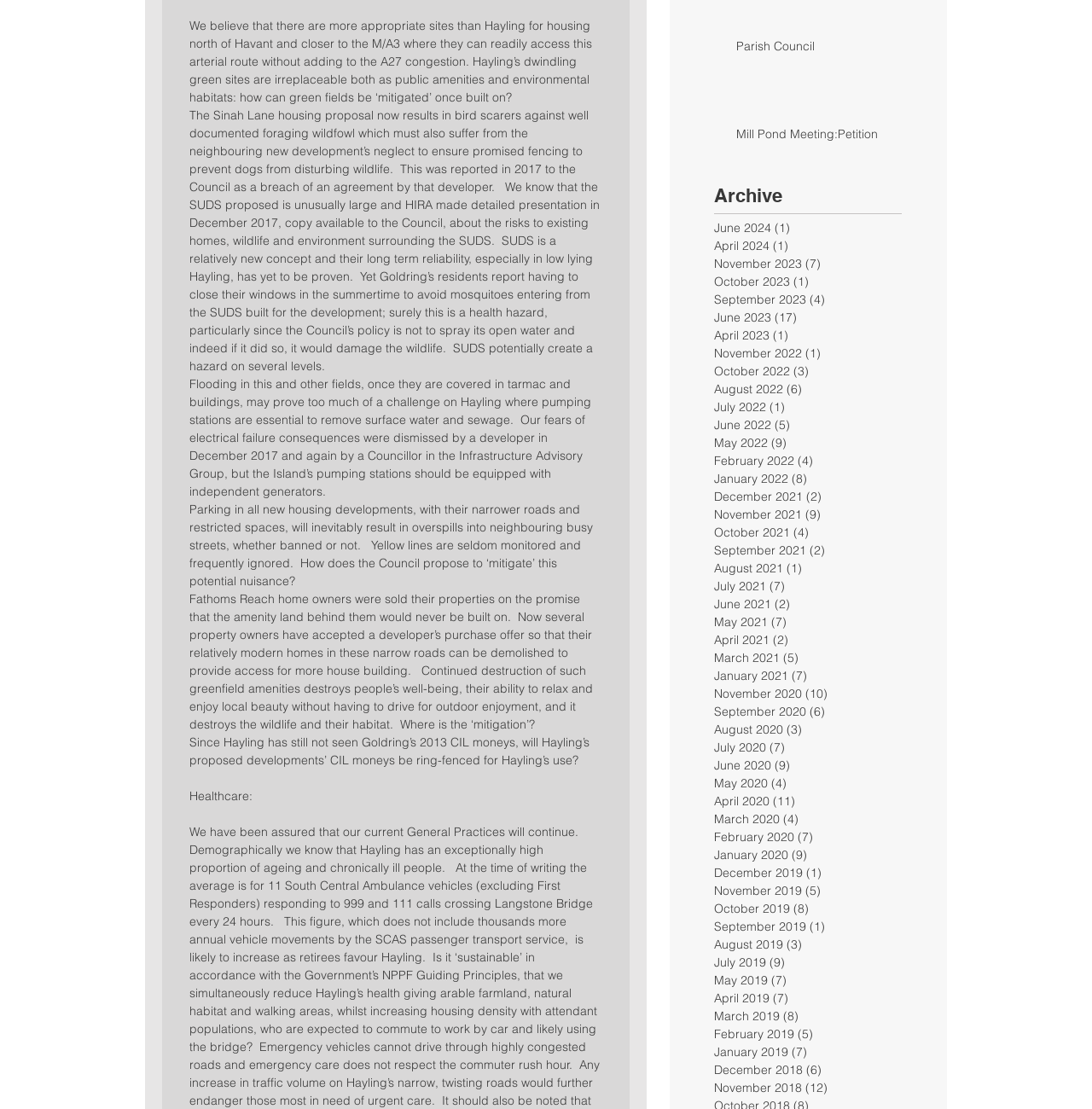Please find the bounding box for the UI component described as follows: "September 2021 (2) 2 posts".

[0.654, 0.489, 0.818, 0.505]